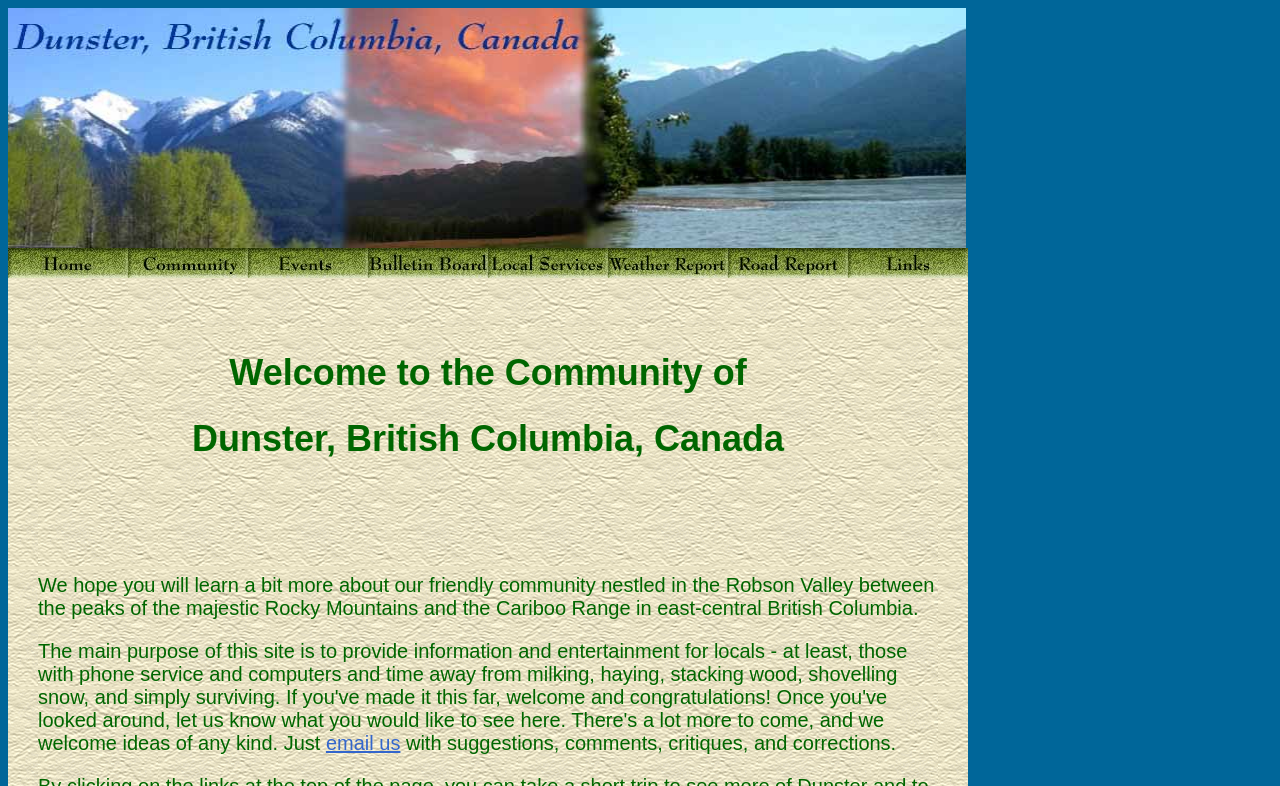Identify the bounding box coordinates of the section that should be clicked to achieve the task described: "Check the Weather Report".

[0.475, 0.336, 0.569, 0.358]